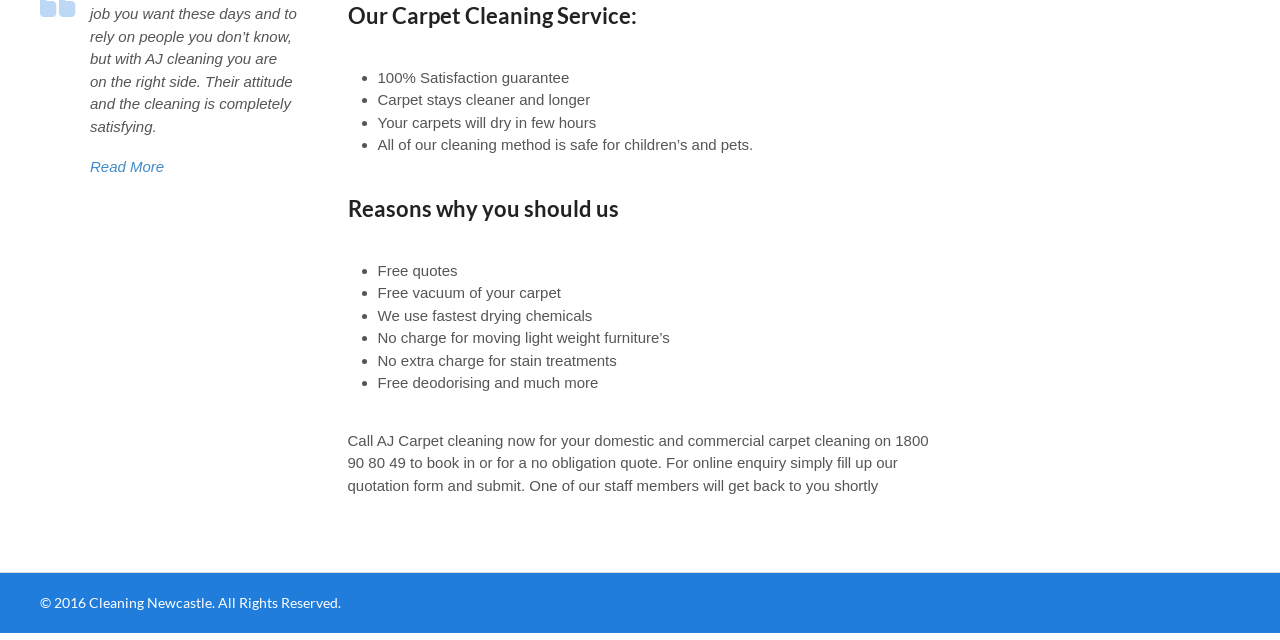Using the webpage screenshot and the element description Read More, determine the bounding box coordinates. Specify the coordinates in the format (top-left x, top-left y, bottom-right x, bottom-right y) with values ranging from 0 to 1.

[0.07, 0.247, 0.128, 0.274]